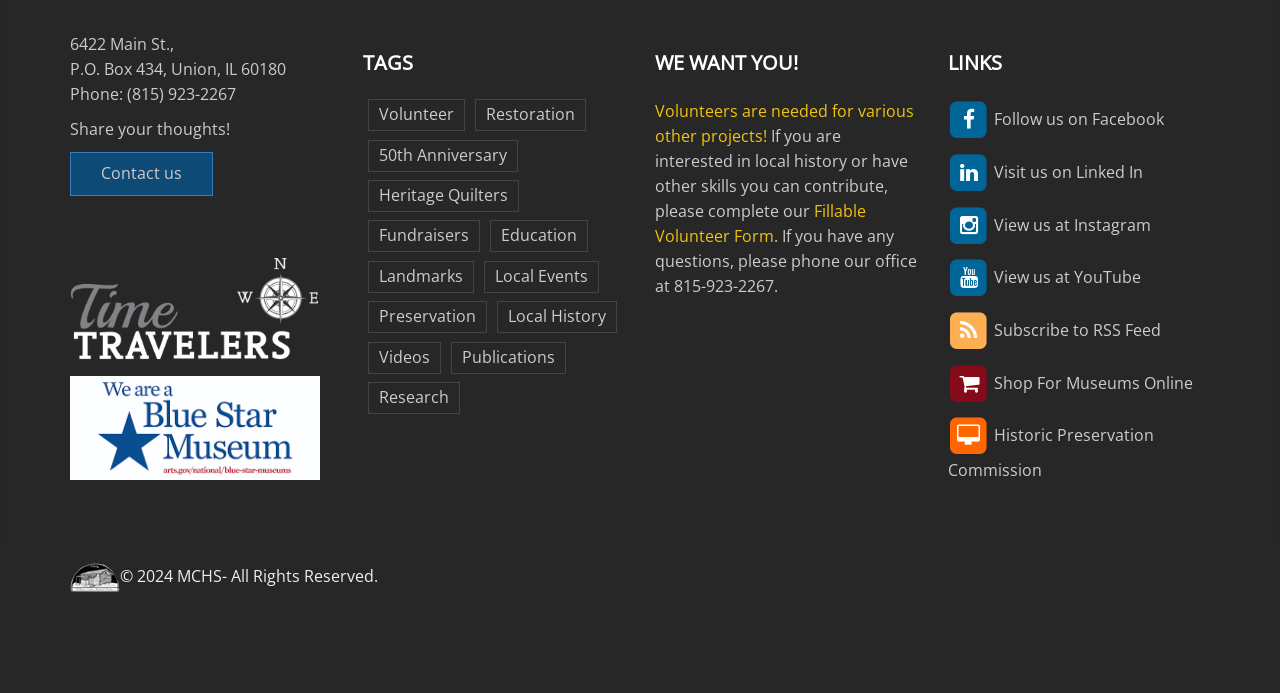Please locate the bounding box coordinates of the element that should be clicked to complete the given instruction: "Fill out the Fillable Volunteer Form".

[0.512, 0.289, 0.677, 0.357]